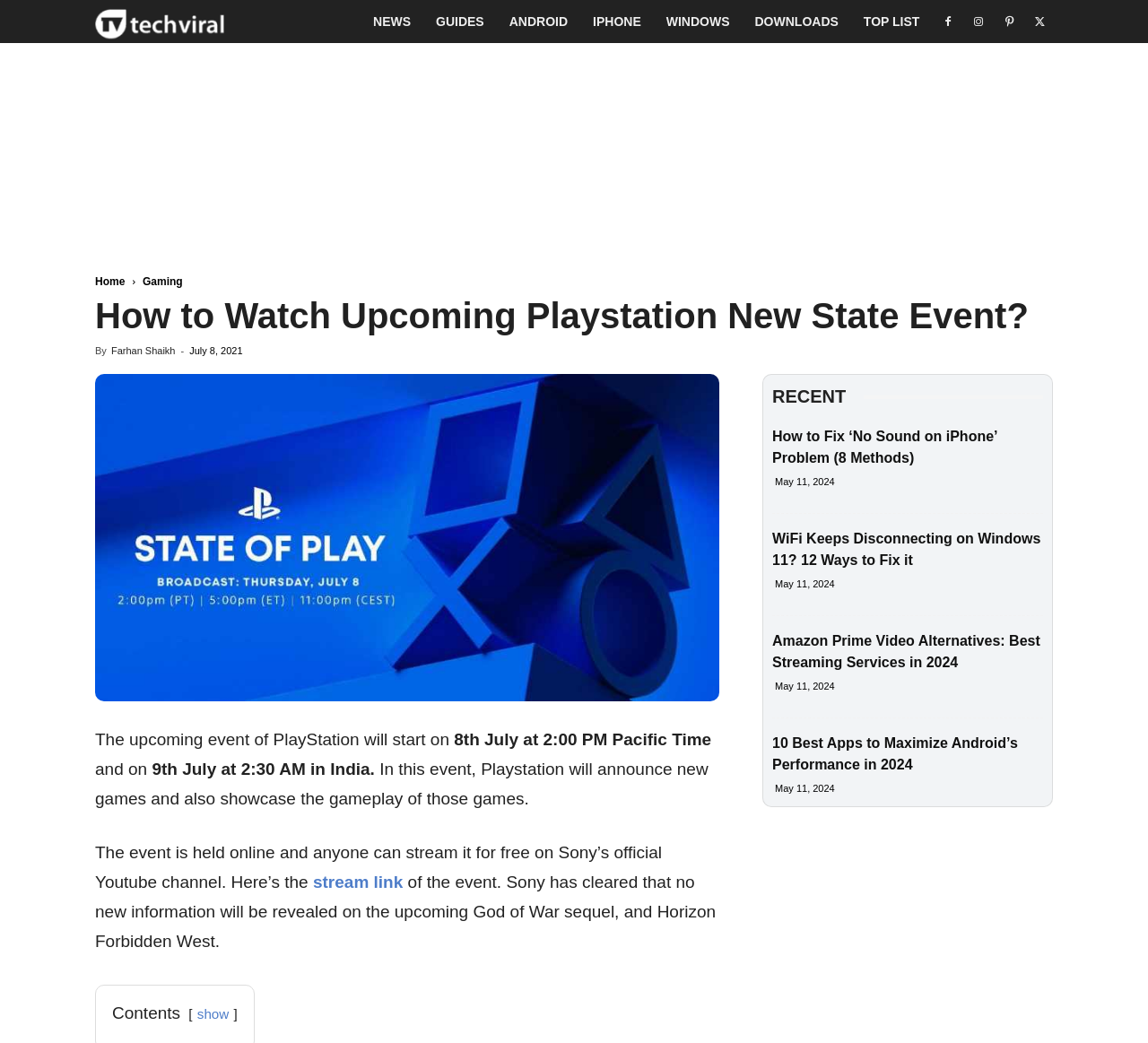What is the author of the current article?
Answer the question with a single word or phrase, referring to the image.

Farhan Shaikh